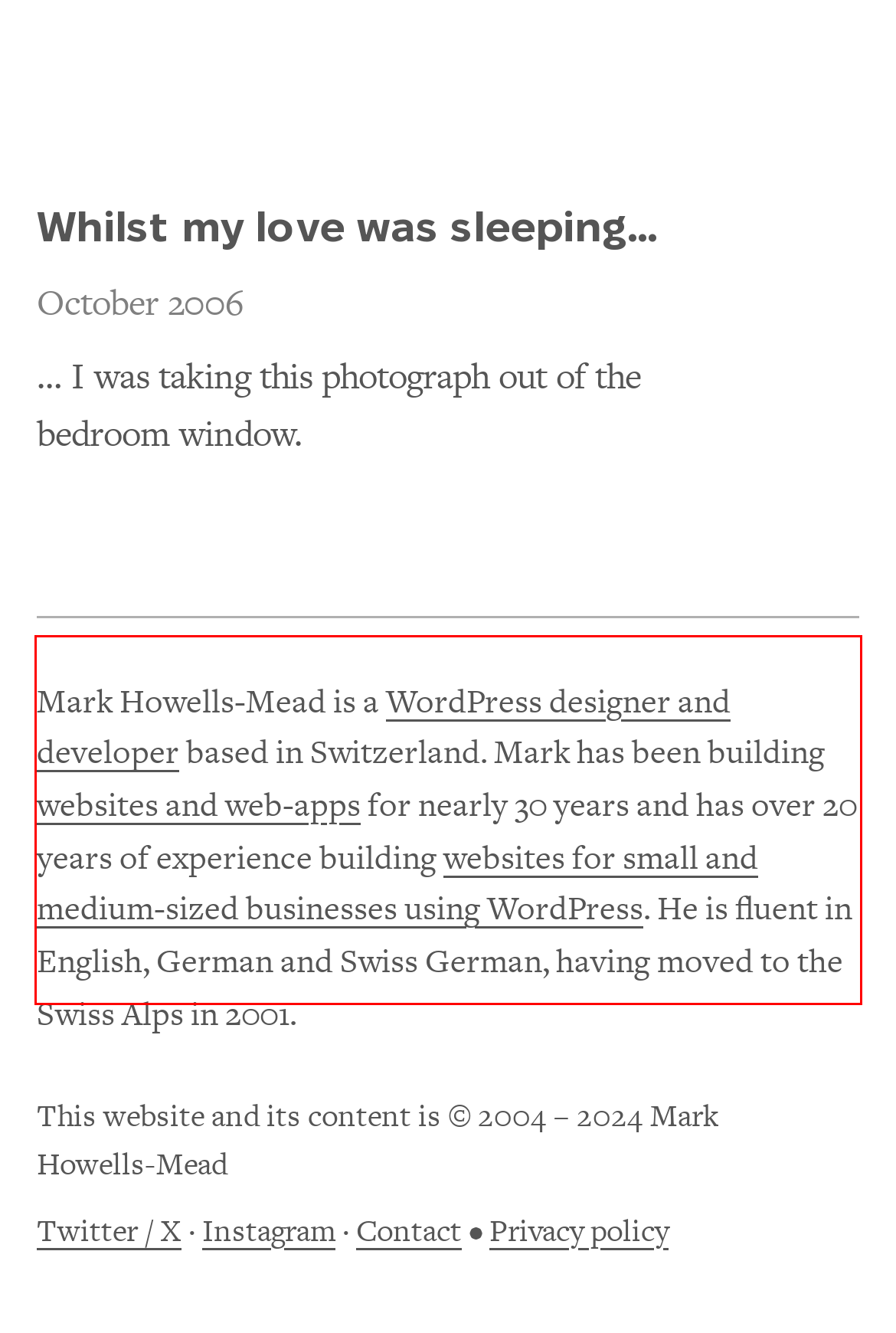You have a screenshot with a red rectangle around a UI element. Recognize and extract the text within this red bounding box using OCR.

Mark Howells-Mead is a WordPress designer and developer based in Switzerland. Mark has been building websites and web-apps for nearly 30 years and has over 20 years of experience building websites for small and medium-sized businesses using WordPress. He is fluent in English, German and Swiss German, having moved to the Swiss Alps in 2001.